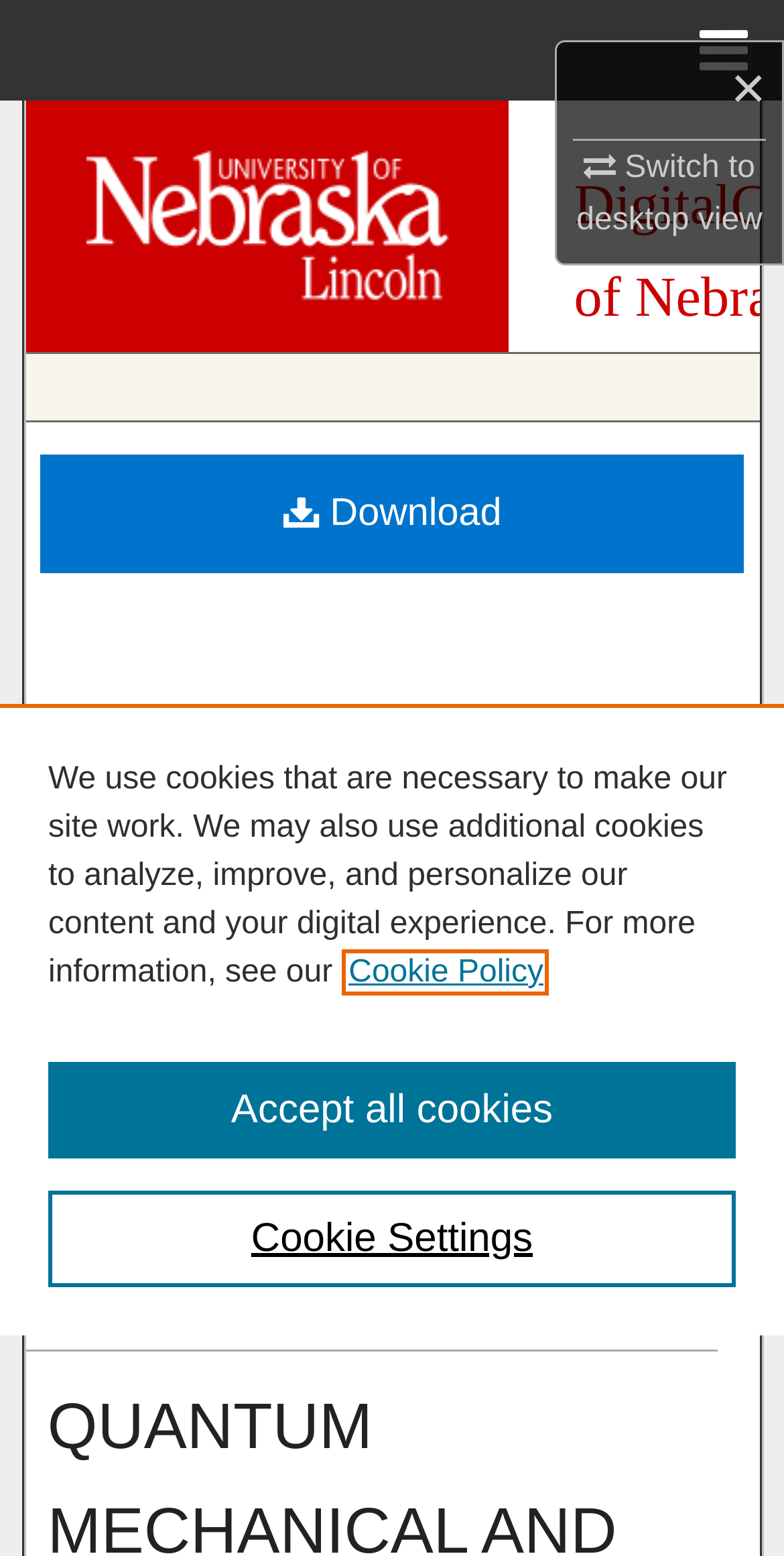Identify the bounding box coordinates for the UI element described by the following text: "About". Provide the coordinates as four float numbers between 0 and 1, in the format [left, top, right, bottom].

[0.0, 0.259, 1.0, 0.323]